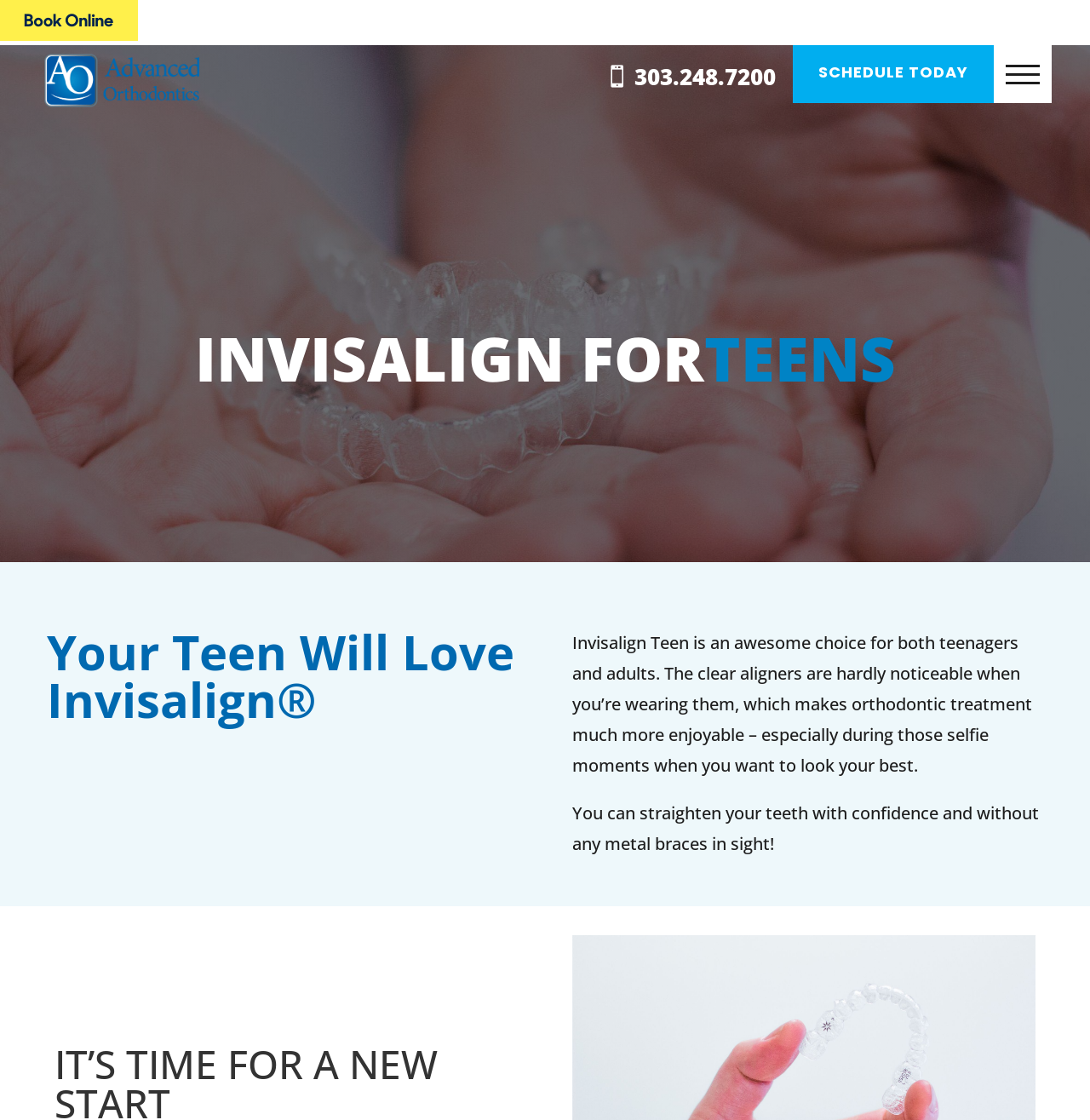What is the color of the logo of Advanced Orthodontics? Please answer the question using a single word or phrase based on the image.

Unknown